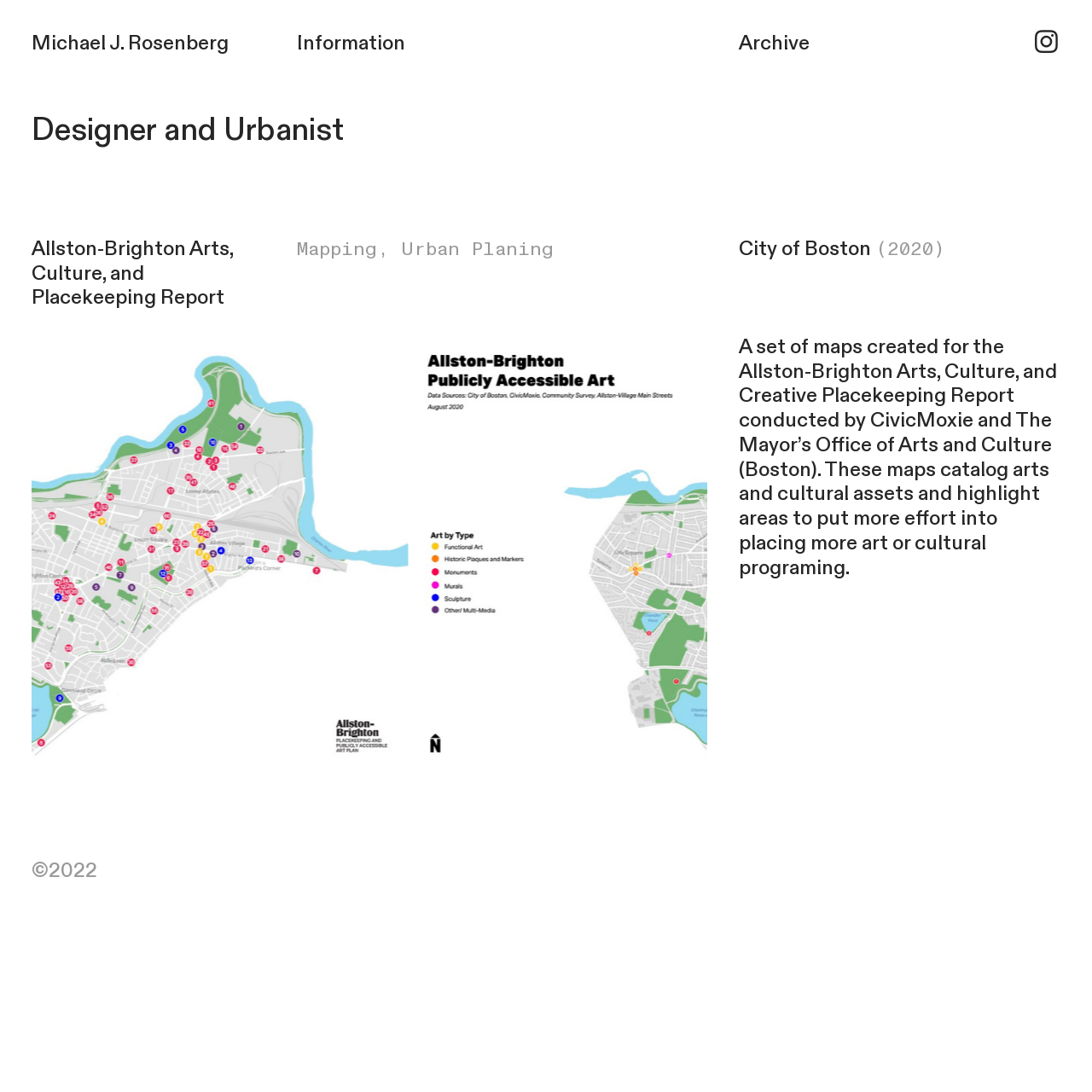Give a one-word or short phrase answer to the question: 
What is the name of the office involved in the report?

The Mayor’s Office of Arts and Culture